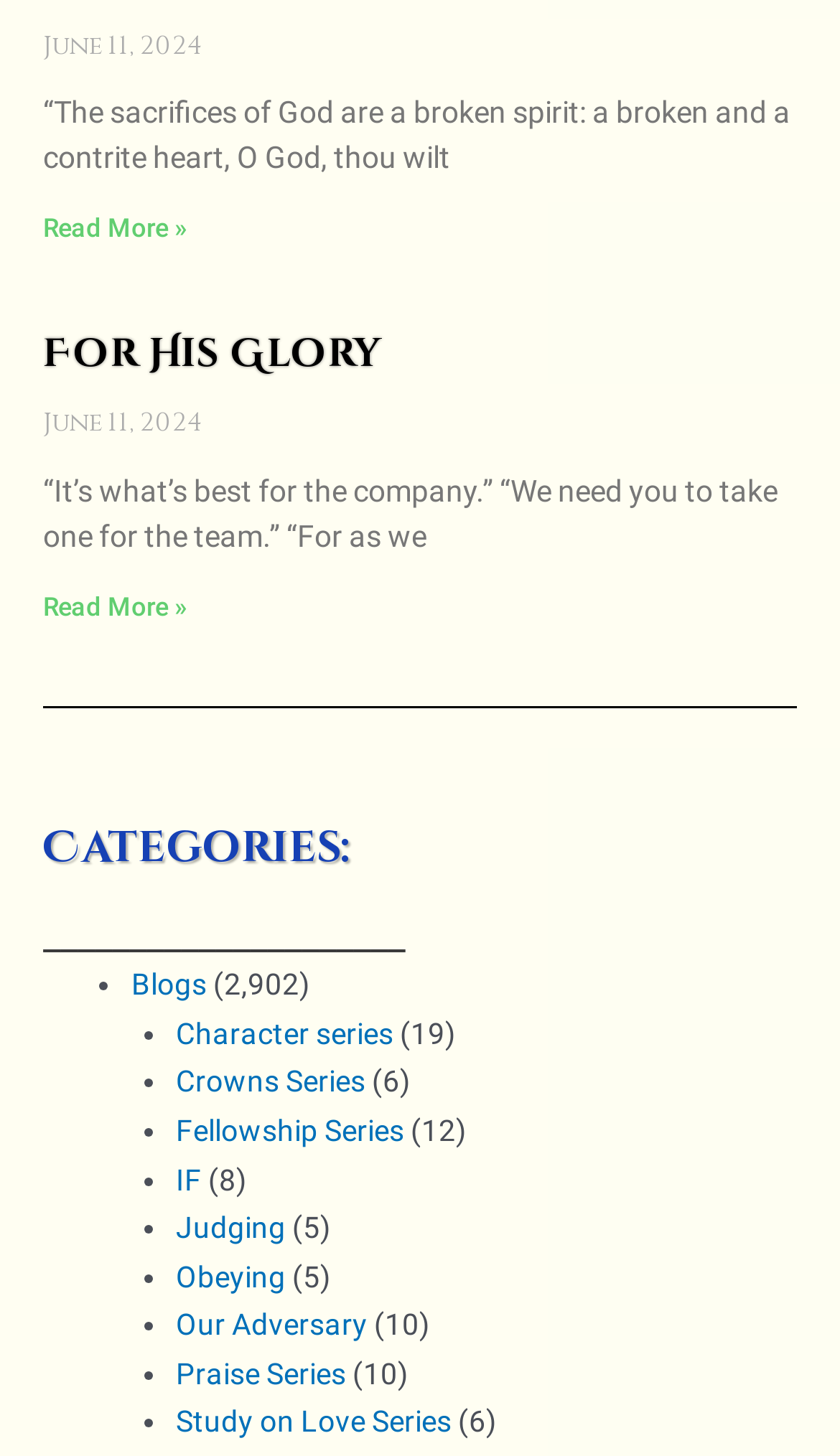Please identify the bounding box coordinates of the element's region that needs to be clicked to fulfill the following instruction: "Explore National Taiwan Museum of Fine Arts". The bounding box coordinates should consist of four float numbers between 0 and 1, i.e., [left, top, right, bottom].

None